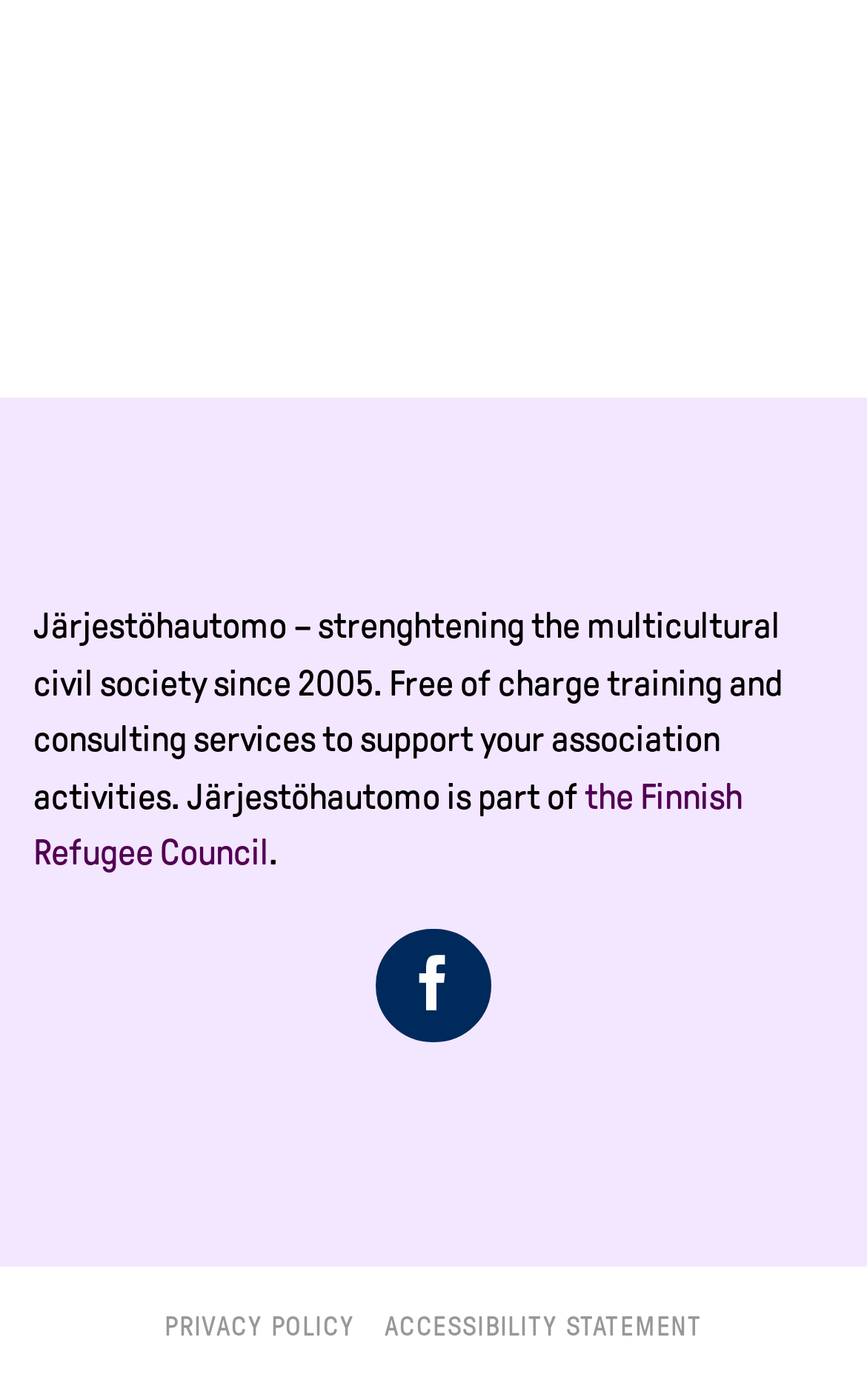From the given element description: "the Finnish Refugee Council", find the bounding box for the UI element. Provide the coordinates as four float numbers between 0 and 1, in the order [left, top, right, bottom].

[0.038, 0.555, 0.856, 0.623]